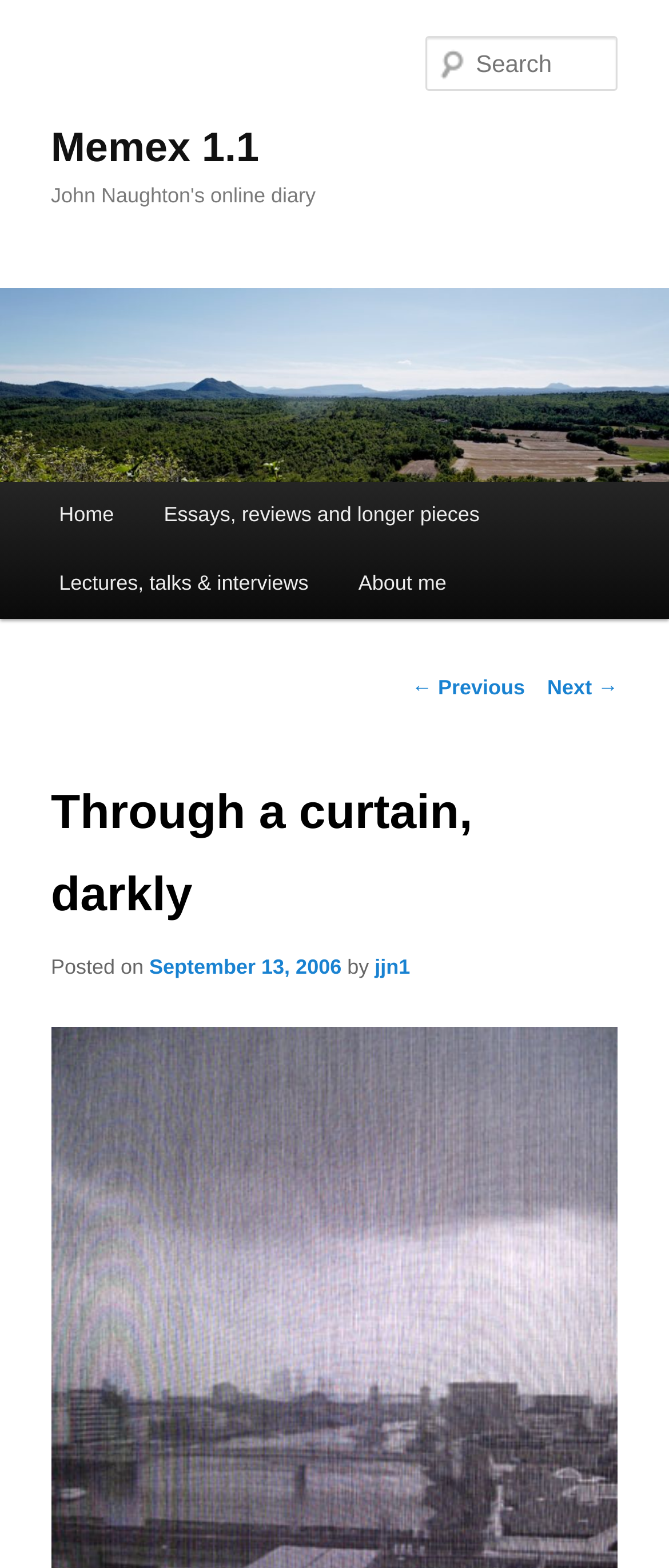What is the name of the author?
Please provide a single word or phrase answer based on the image.

jjn1